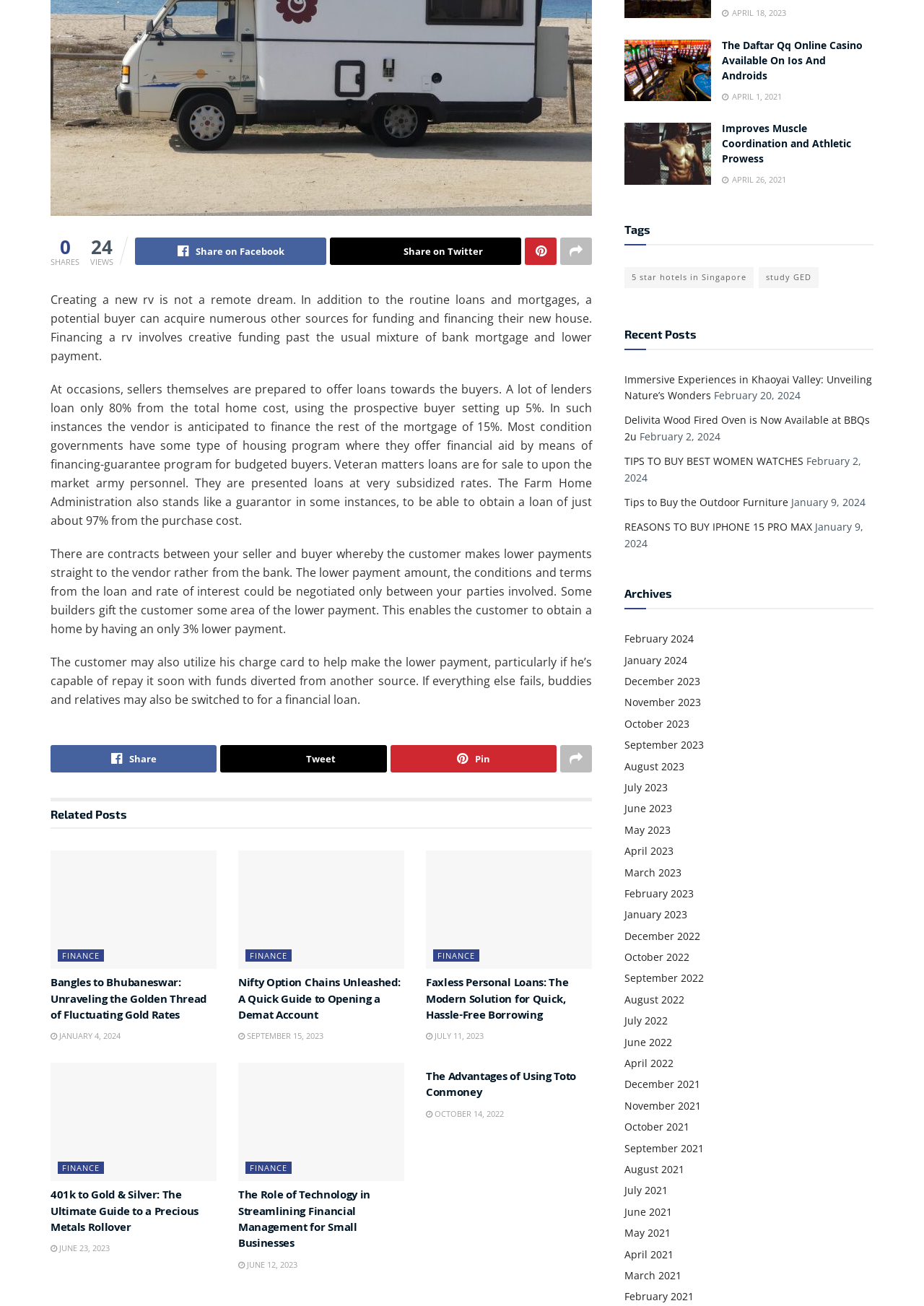Given the following UI element description: "Finance", find the bounding box coordinates in the webpage screenshot.

[0.469, 0.727, 0.519, 0.736]